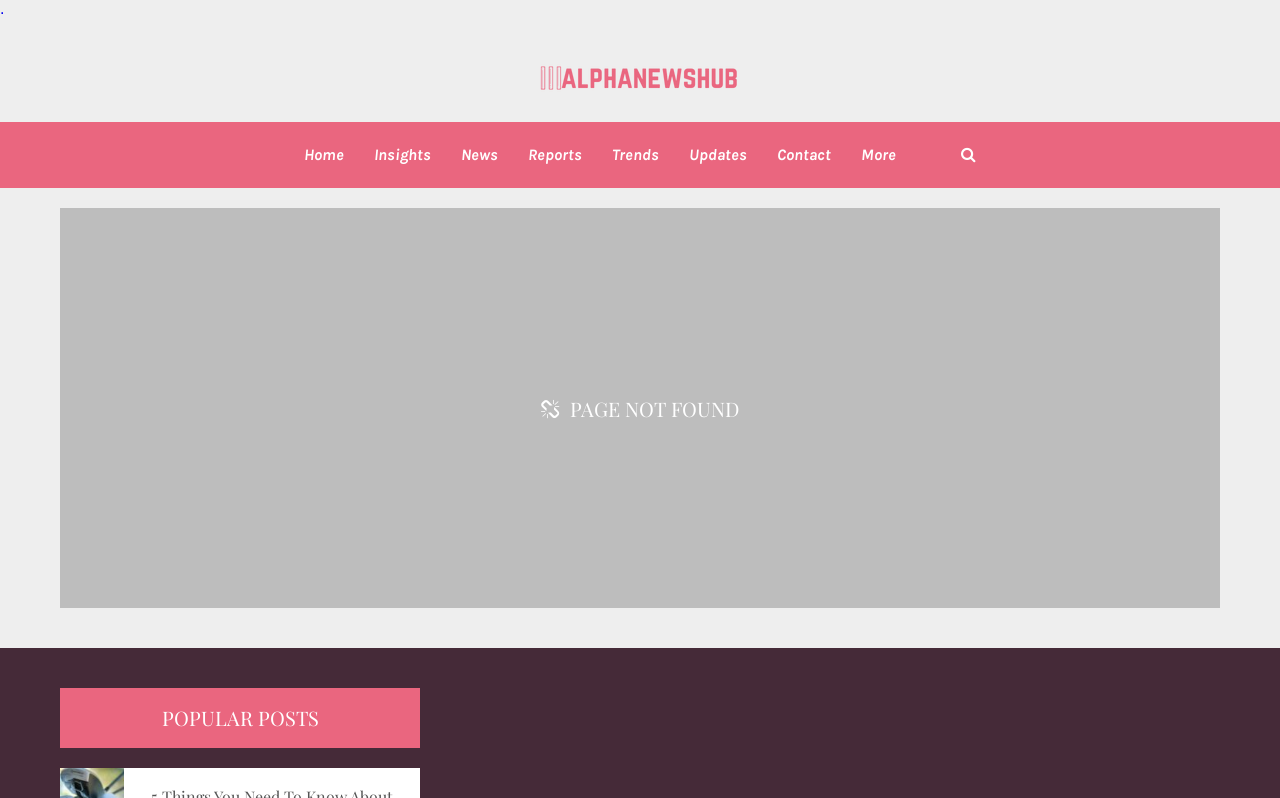Locate the bounding box coordinates of the clickable area needed to fulfill the instruction: "visit insights".

[0.292, 0.056, 0.337, 0.33]